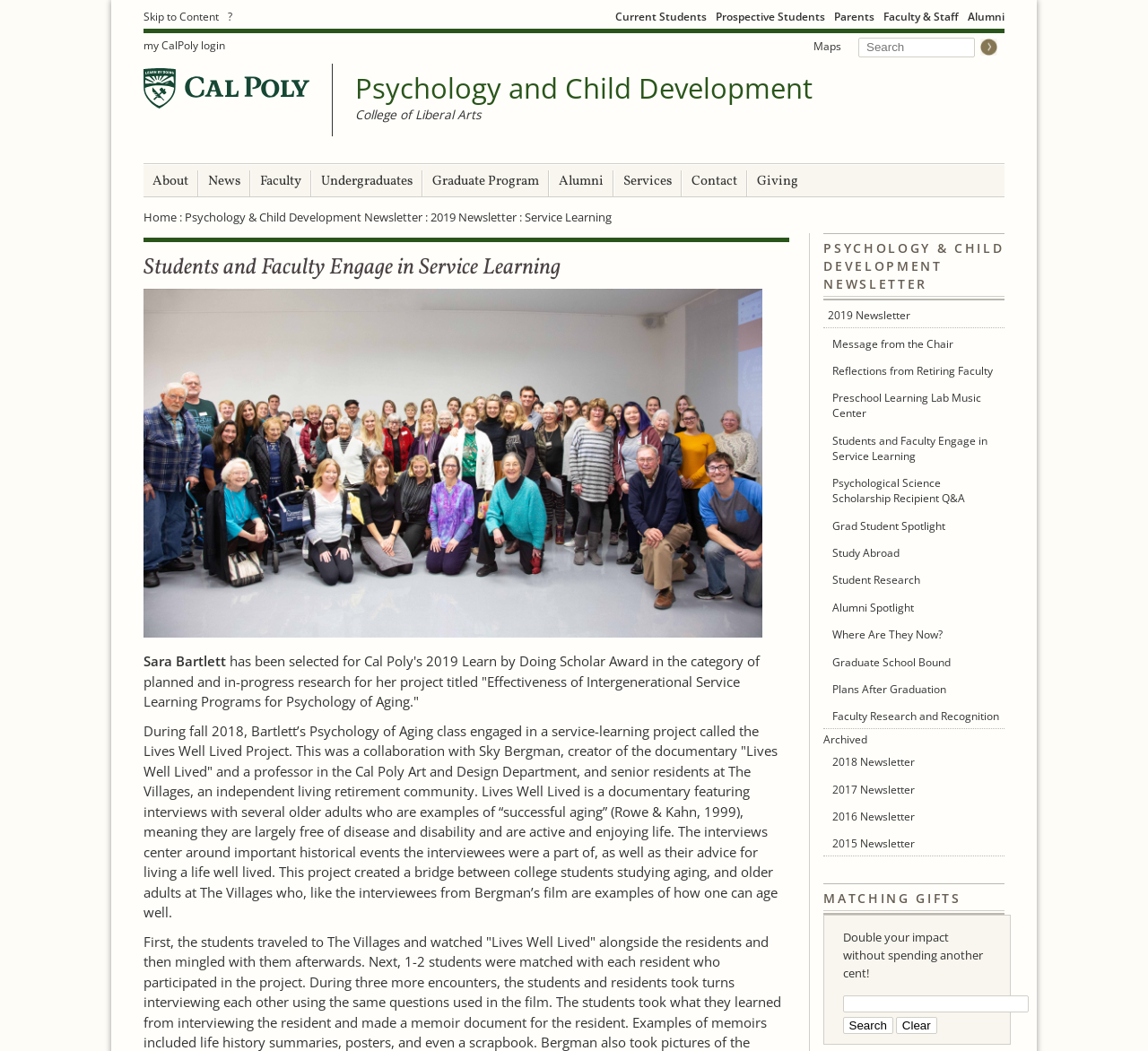Describe the entire webpage, focusing on both content and design.

This webpage is about the Psychology and Child Development department at Cal Poly, San Luis Obispo. At the top, there are several links to navigate to different sections of the website, including "Current Students", "Prospective Students", "Parents", "Faculty & Staff", and "Alumni". Below these links, there is a search form with a textbox and a "Go" button.

On the left side of the page, there is a vertical menu with links to various sections, including "About", "News", "Faculty", "Undergraduates", "Graduate Program", "Alumni", "Services", "Contact", and "Giving". 

The main content of the page is divided into two sections. The top section has a heading "College of Liberal Arts" and a link to "Psychology and Child Development". Below this, there is a heading "PSYCHOLOGY & CHILD DEVELOPMENT NEWSLETTER" with several links to different articles, including "Message from the Chair", "Reflections from Retiring Faculty", and "Students and Faculty Engage in Service Learning".

The bottom section has a heading "Students and Faculty Engage in Service Learning" and features an image of participants from the Lives Well Lived project. Below the image, there is a paragraph about Sara Bartlett, who has been selected for Cal Poly's 2019 Learn by Doing Scholar Award for her project on the effectiveness of intergenerational service learning programs for psychology of aging. The paragraph describes her project, which involved a service-learning collaboration with a professor and senior residents at a retirement community.